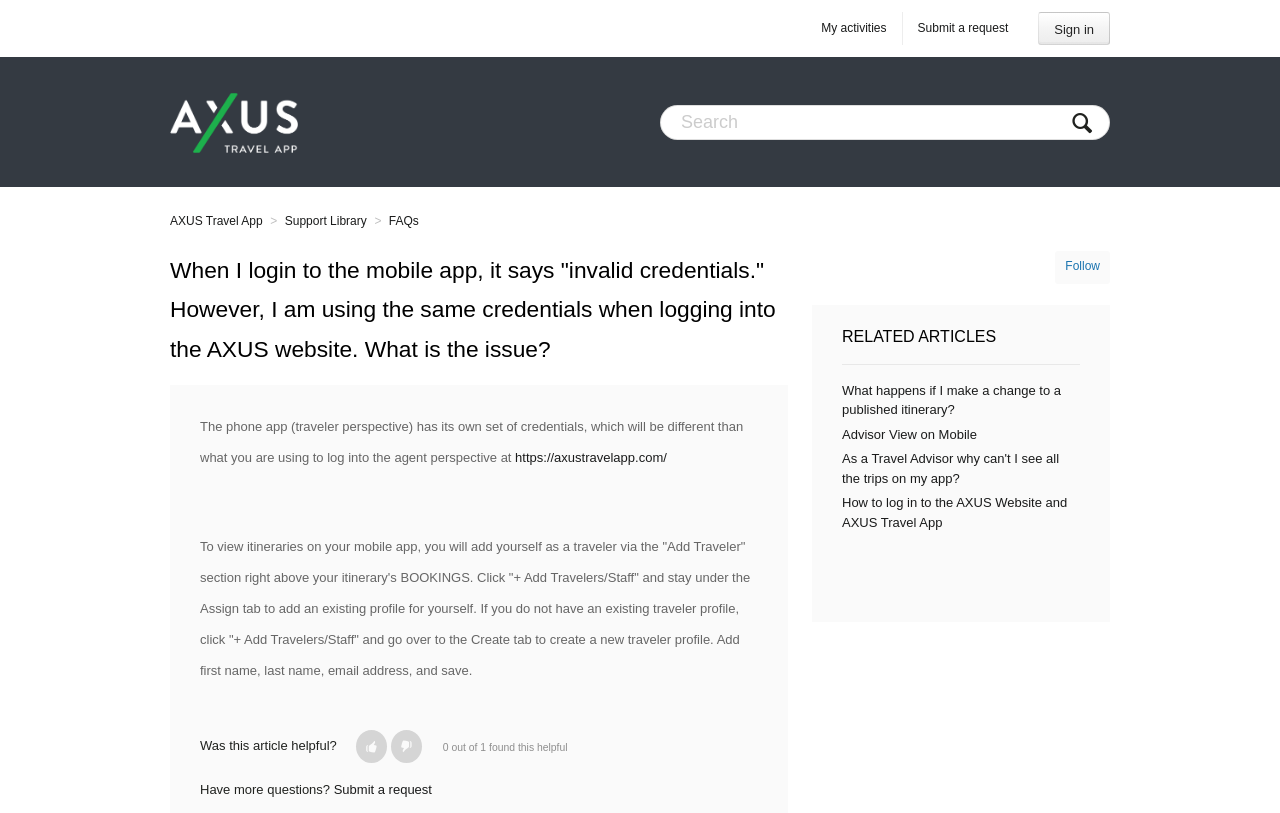Please give the bounding box coordinates of the area that should be clicked to fulfill the following instruction: "Follow the article". The coordinates should be in the format of four float numbers from 0 to 1, i.e., [left, top, right, bottom].

[0.824, 0.308, 0.867, 0.349]